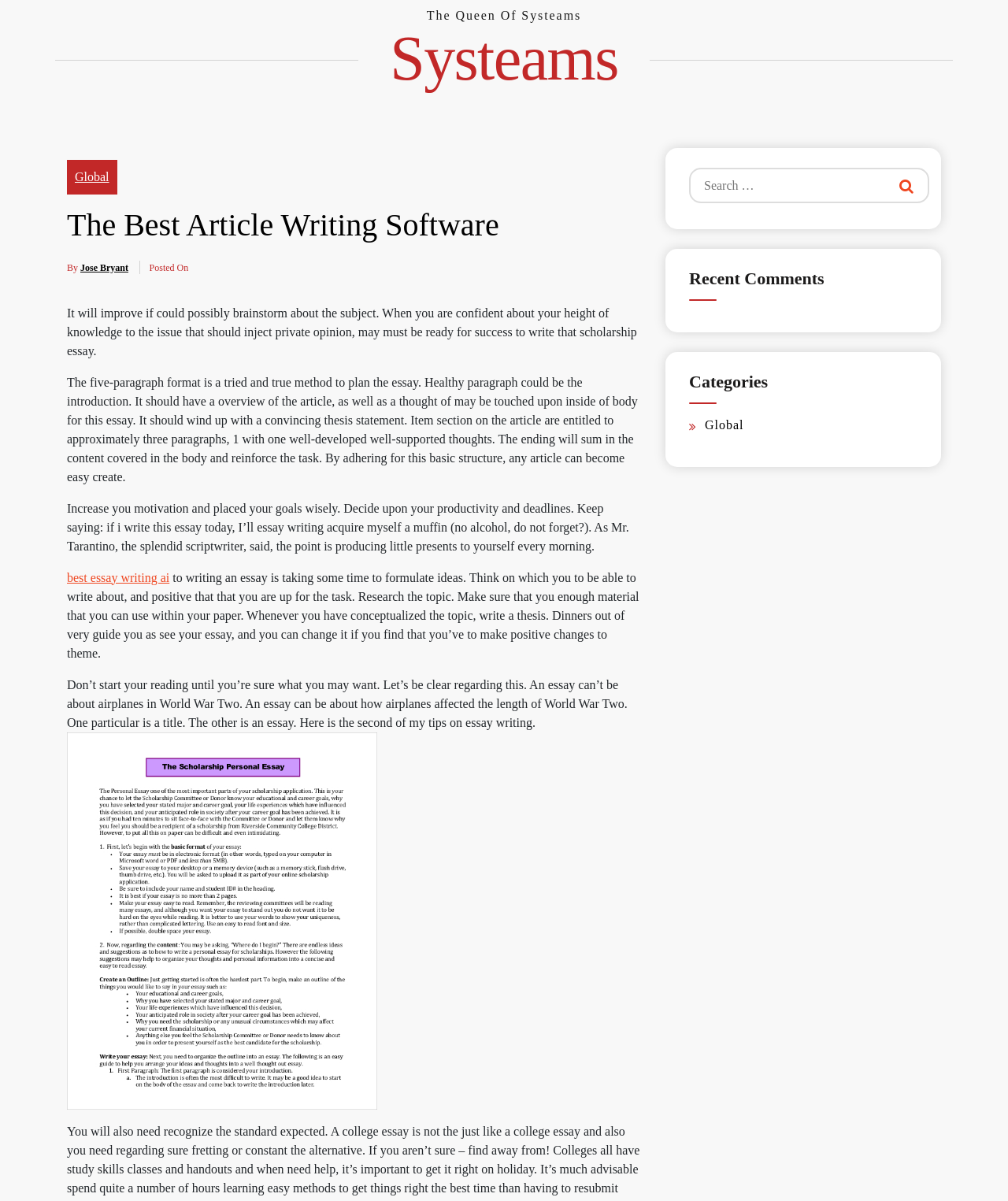Create a detailed narrative of the webpage’s visual and textual elements.

The webpage appears to be an article writing software review website. At the top, there is a title "The Best Article Writing Software - Systeams" and a subtitle "The Queen Of Systeams". Below the title, there is a link to "Systeams" and another link to "Global". 

The main content of the webpage is an article with the title "The Best Article Writing Software" written by "Jose Bryant". The article is divided into several paragraphs, each providing tips and advice on how to write a successful essay. The paragraphs are well-structured and easy to follow, with a clear introduction, body, and conclusion. 

On the right side of the webpage, there is a search bar with a button labeled "Search". Below the search bar, there are two headings: "Recent Comments" and "Categories". Under the "Categories" heading, there is a link to "Global". 

At the bottom of the webpage, there is an image that takes up a significant portion of the screen. The image is not described, but it appears to be a visual element that breaks up the text.